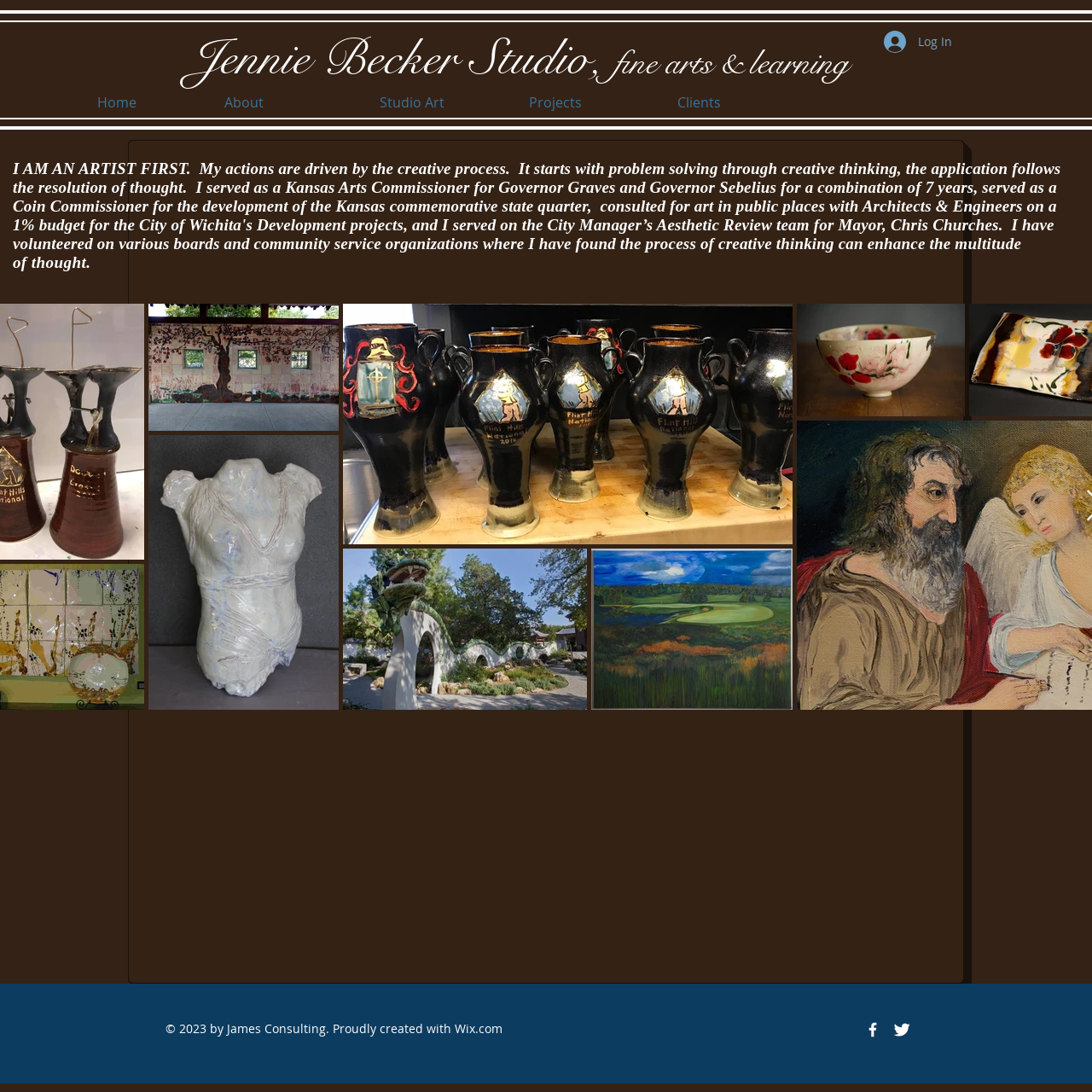Pinpoint the bounding box coordinates of the clickable area needed to execute the instruction: "Click the Wix.com link". The coordinates should be specified as four float numbers between 0 and 1, i.e., [left, top, right, bottom].

[0.416, 0.934, 0.46, 0.949]